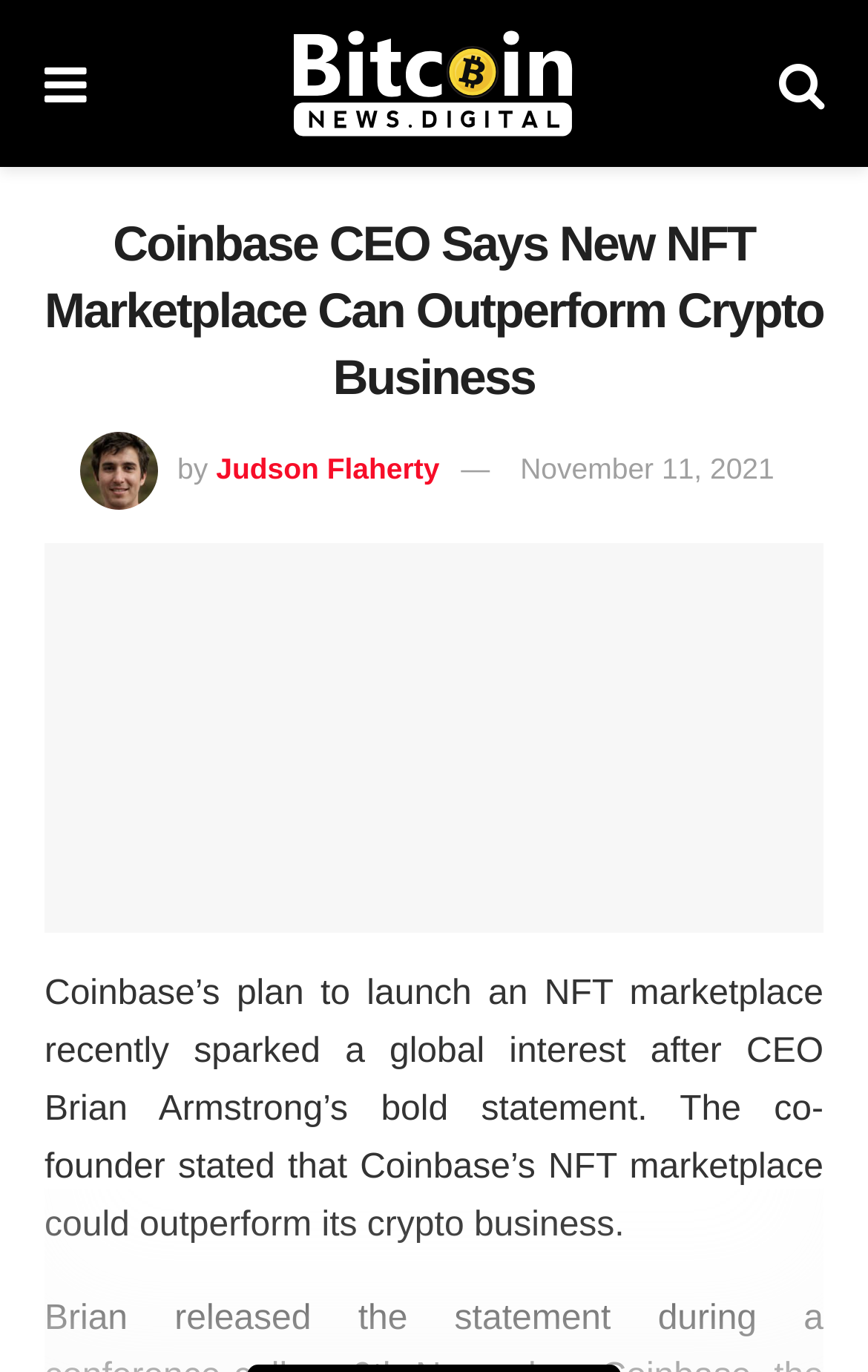Answer in one word or a short phrase: 
What is the name of the website?

BitcoinNews.Digital